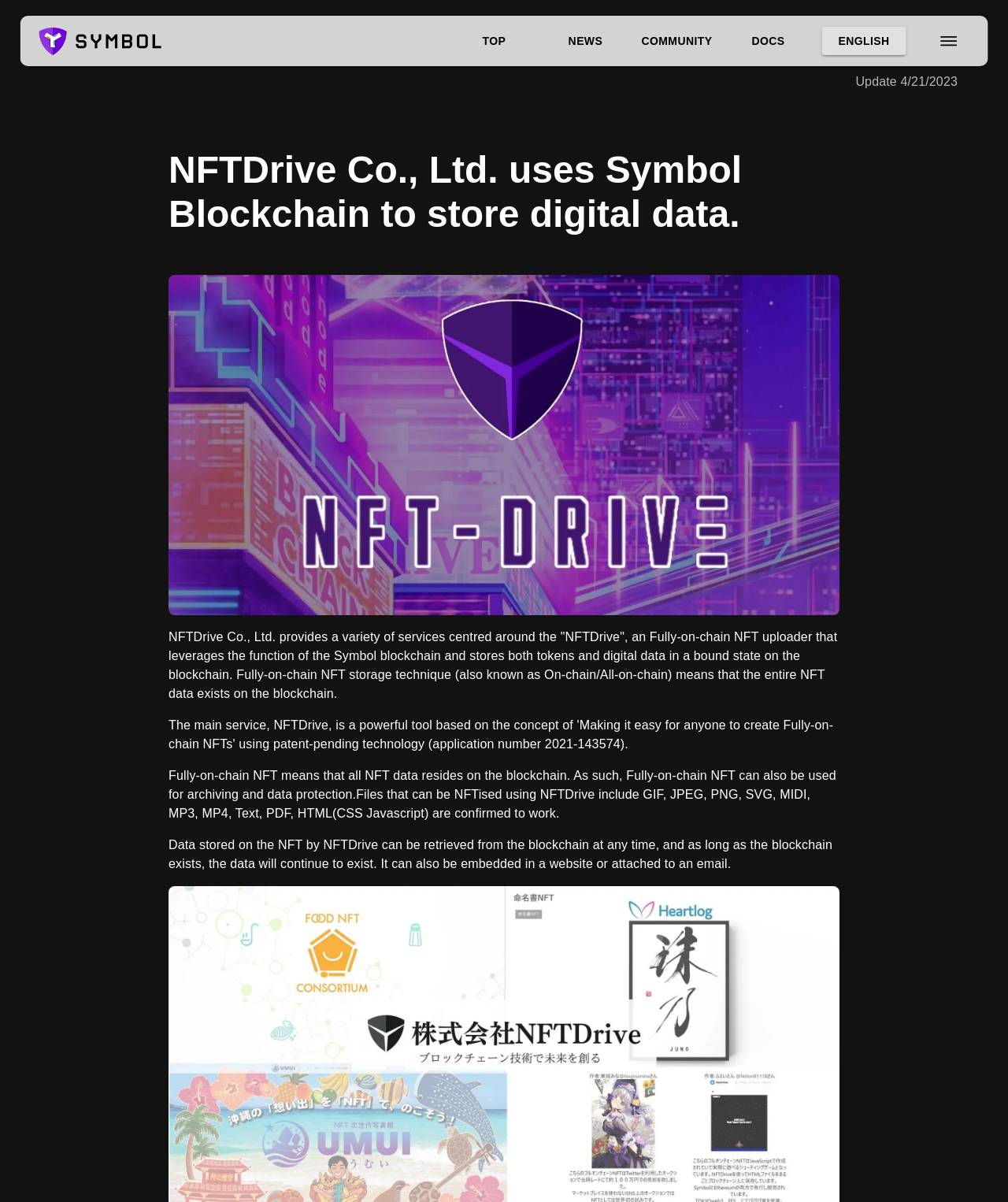Please find and generate the text of the main heading on the webpage.

NFTDrive Co., Ltd. uses Symbol Blockchain to store digital data.